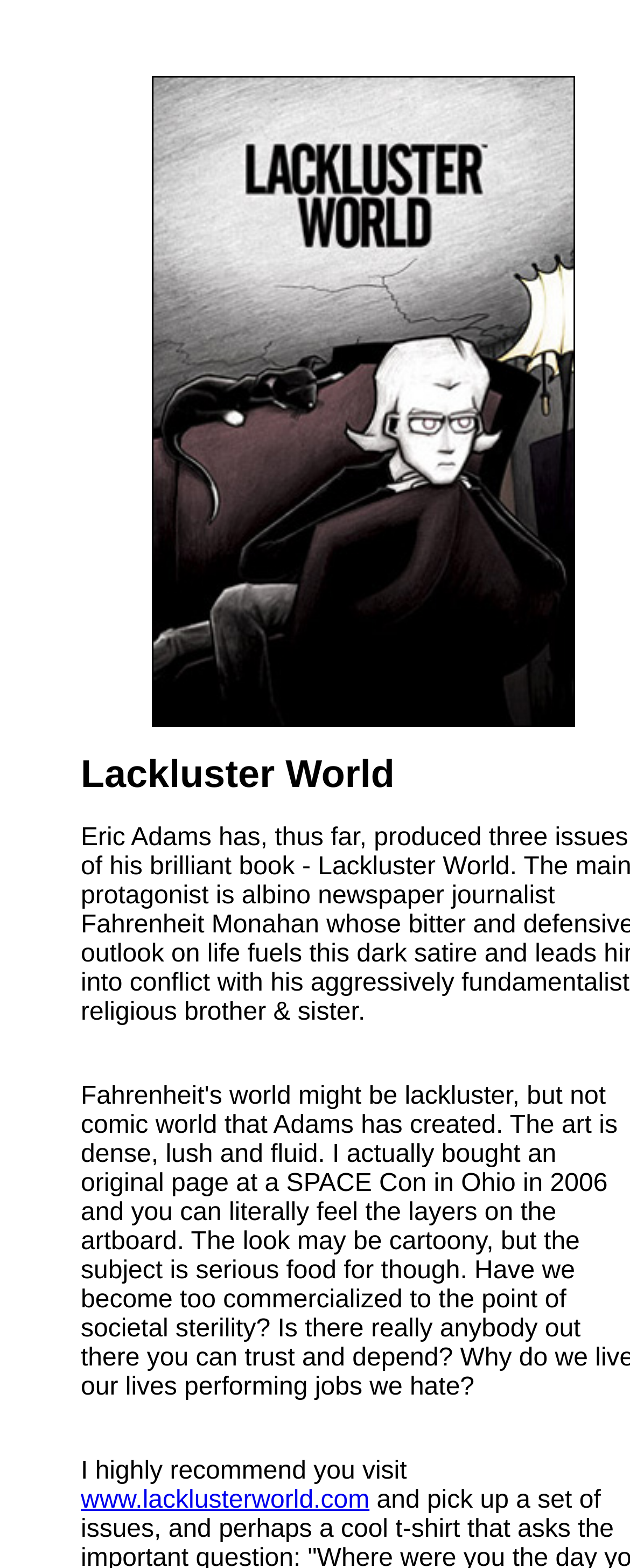Using the element description provided, determine the bounding box coordinates in the format (top-left x, top-left y, bottom-right x, bottom-right y). Ensure that all values are floating point numbers between 0 and 1. Element description: www.lacklusterworld.com

[0.128, 0.948, 0.586, 0.966]